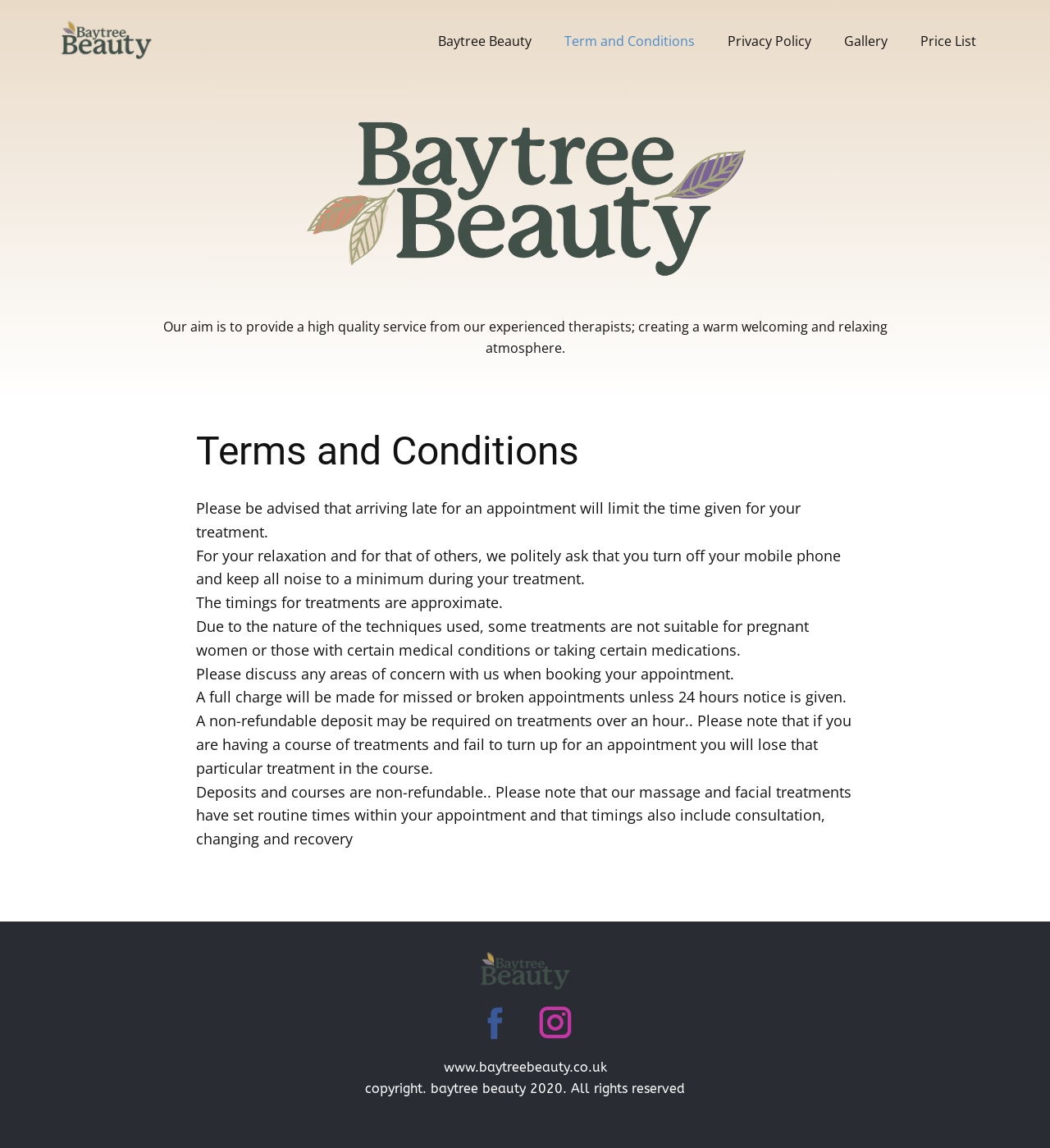Write a detailed summary of the webpage.

The webpage appears to be the Terms and Conditions page of Baytree Beauty, a local beauty salon. At the top left corner, there is a Facebook icon, which is a link to the salon's Facebook page. Next to it, there are five links in a row, including "Baytree Beauty", "Term and Conditions", "Privacy Policy", "Gallery", and "Price List".

Below these links, there is a paragraph of text that describes the salon's aim to provide a high-quality service and create a warm and relaxing atmosphere. This is followed by a heading "Terms and Conditions" and several paragraphs of text that outline the salon's policies, including arrival times, mobile phone usage, treatment timings, and cancellation policies.

At the bottom of the page, there are three social media icons, likely representing Instagram and Twitter, although the exact platforms are not specified. Next to these icons, there is a link to the salon's website, "www.baytreebeauty.co.uk", and a copyright notice stating that the content is owned by Baytree Beauty and is protected by copyright.